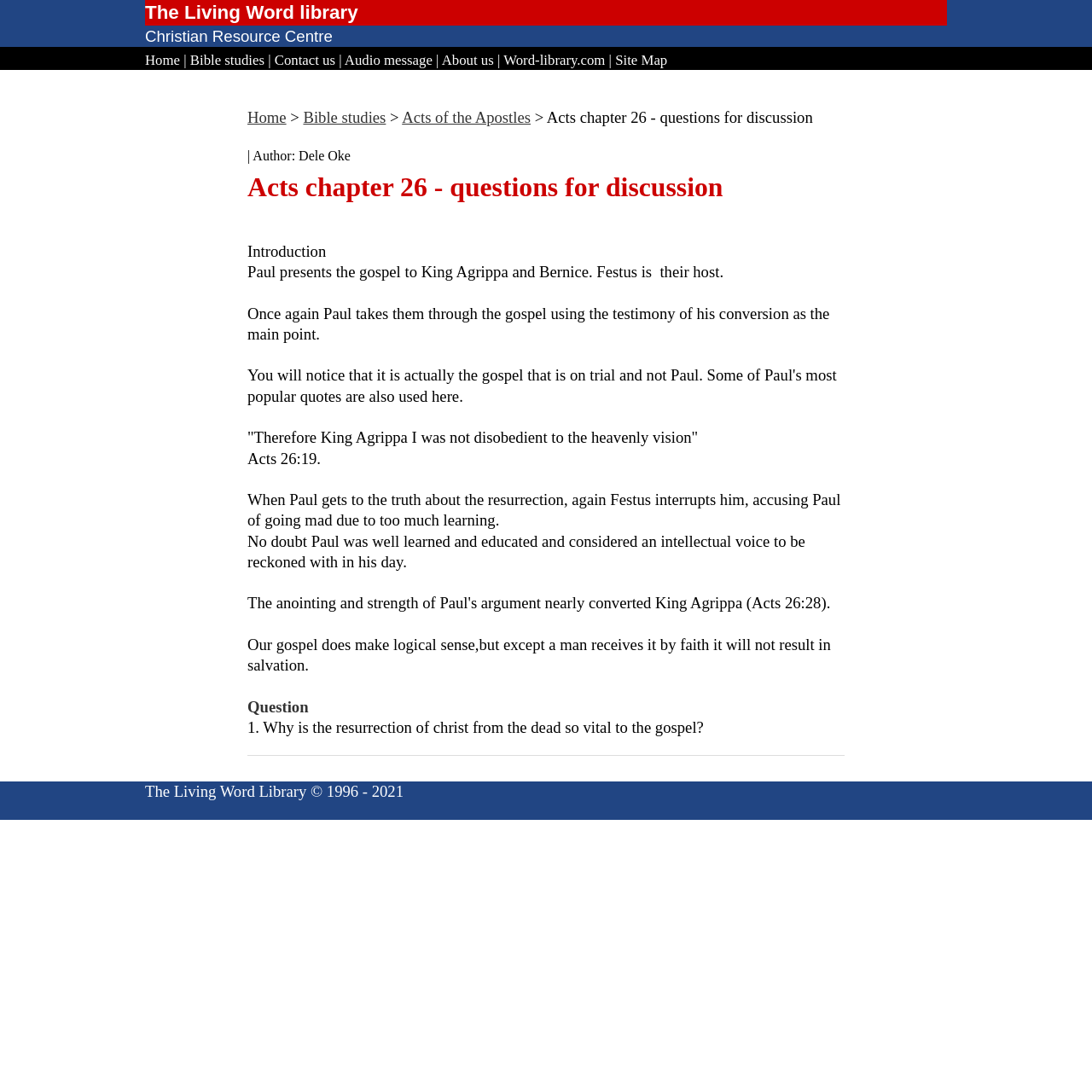Please answer the following question using a single word or phrase: 
What is the topic of the Bible study?

Acts chapter 26